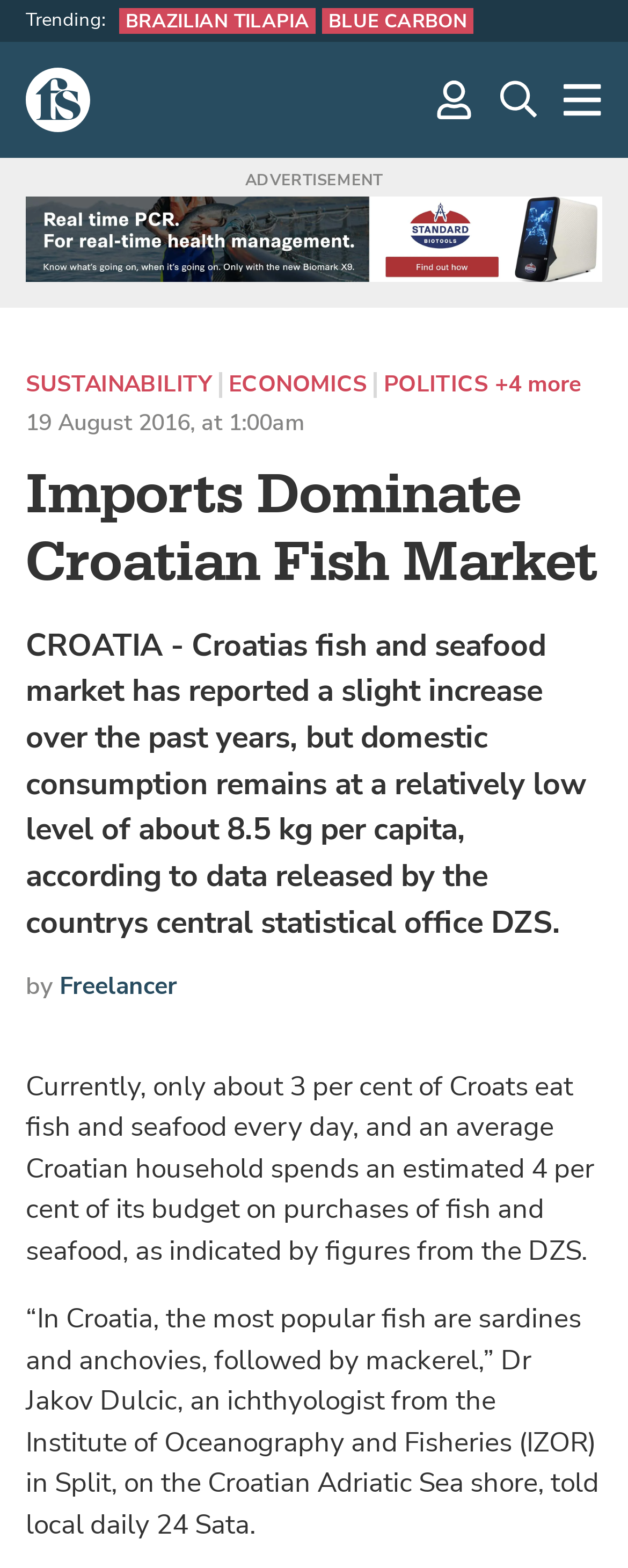Respond concisely with one word or phrase to the following query:
What is the average amount spent by a Croatian household on fish and seafood?

4 per cent